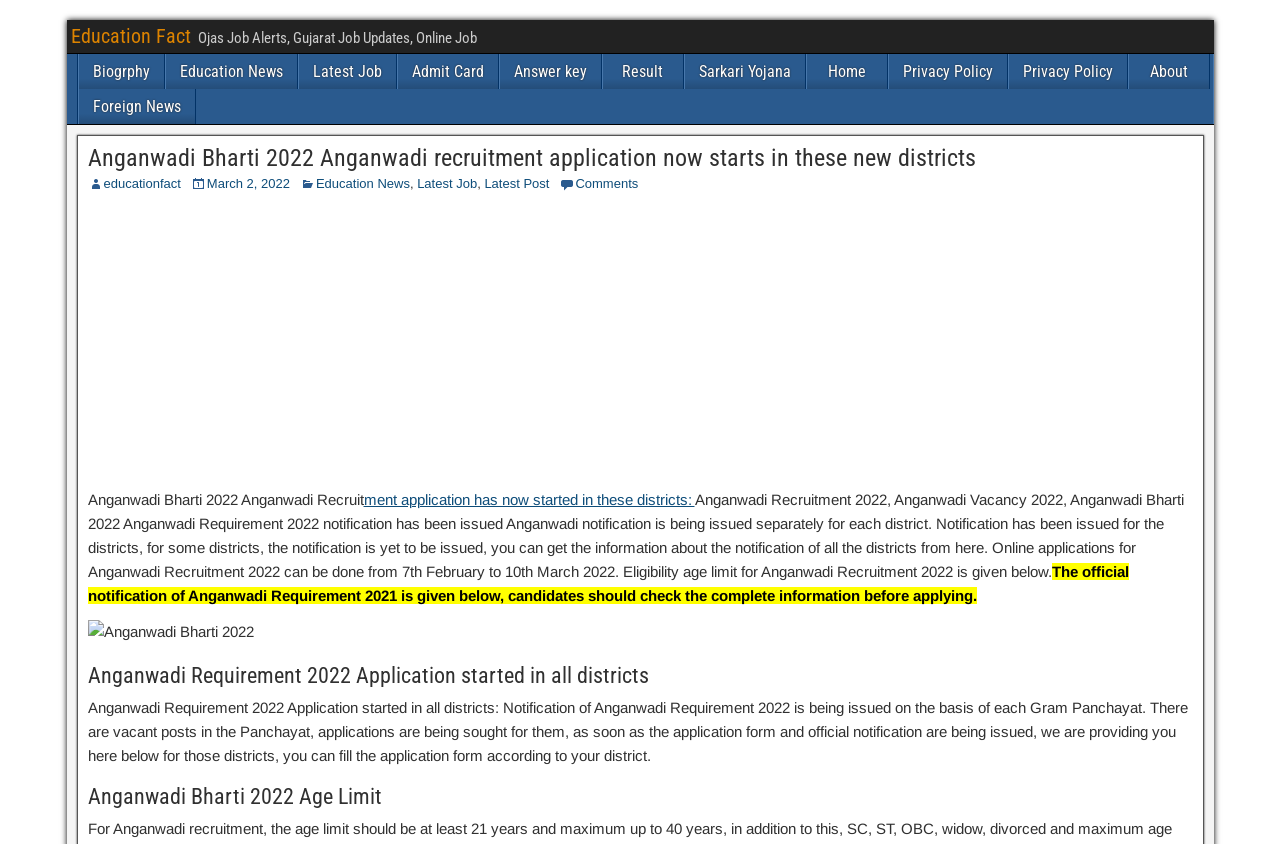Deliver a detailed narrative of the webpage's visual and textual elements.

The webpage is about Anganwadi Bharti 2022, a recruitment application for Anganwadi positions. At the top, there is a heading "Education Fact" and a link to the website's main page. Below this, there is a navigation menu with links to various sections, including "Biography", "Education News", "Latest Job", "Admit Card", "Answer key", "Result", "Sarkari Yojana", "Home", "Privacy Policy", and "About".

The main content of the webpage is divided into sections. The first section has a heading "Anganwadi Bharti 2022 Anganwadi recruitment application now starts in these new districts" and a link to the same title. Below this, there is a section with links to "educationfact", "March 2, 2022", "Education News", "Latest Job", and "Latest Post". There is also a static text element with a comma.

The next section has a static text element with the title "Anganwadi Bharti 2022 Anganwadi Recruitment" and a link to the application details. Below this, there is a long paragraph of text explaining the Anganwadi Recruitment 2022 process, including the eligibility age limit and the application period.

There is an iframe element in the middle of the page, which appears to be an advertisement. Below this, there is a section with a heading "Anganwadi Requirement 2022 Application started in all districts" and a static text element explaining the application process. There is also an image on the page, titled "Anganwadi Bharti 2022".

Finally, there is a section with a heading "Anganwadi Bharti 2022 Age Limit" at the bottom of the page.